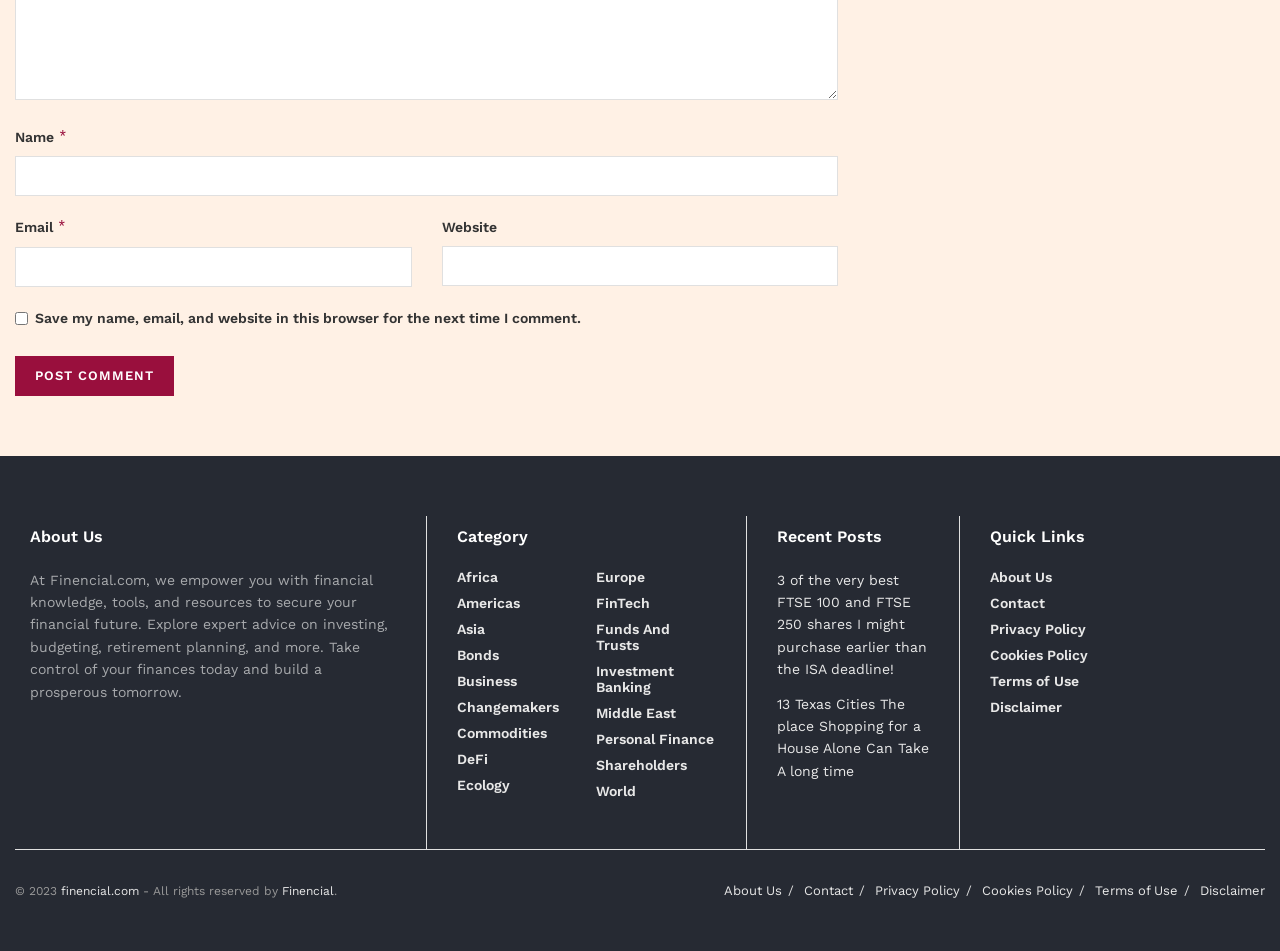Identify the bounding box coordinates of the region that needs to be clicked to carry out this instruction: "Click the Post Comment button". Provide these coordinates as four float numbers ranging from 0 to 1, i.e., [left, top, right, bottom].

[0.012, 0.375, 0.136, 0.417]